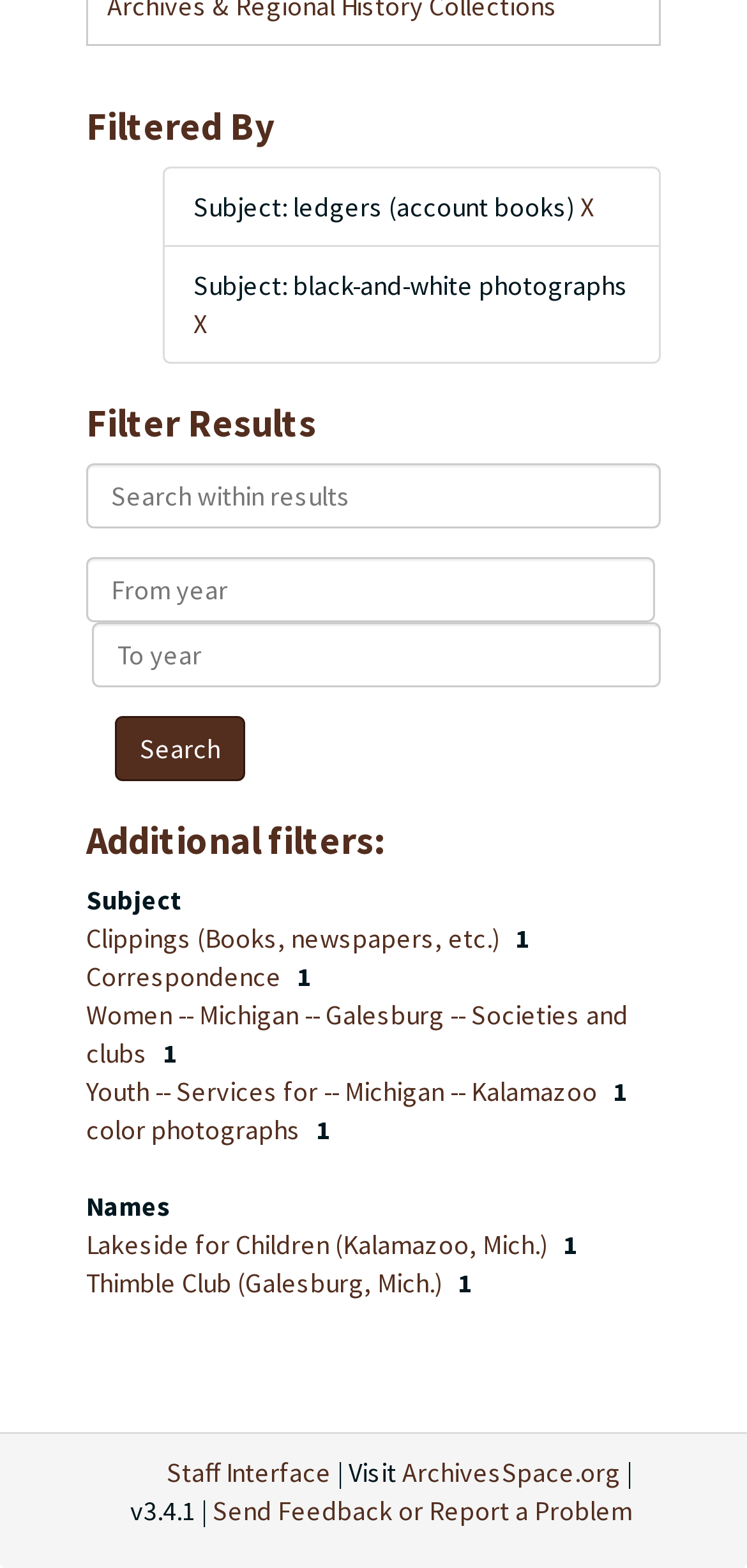Identify the bounding box of the UI element described as follows: "Advertise on Tidy Repo". Provide the coordinates as four float numbers in the range of 0 to 1 [left, top, right, bottom].

None